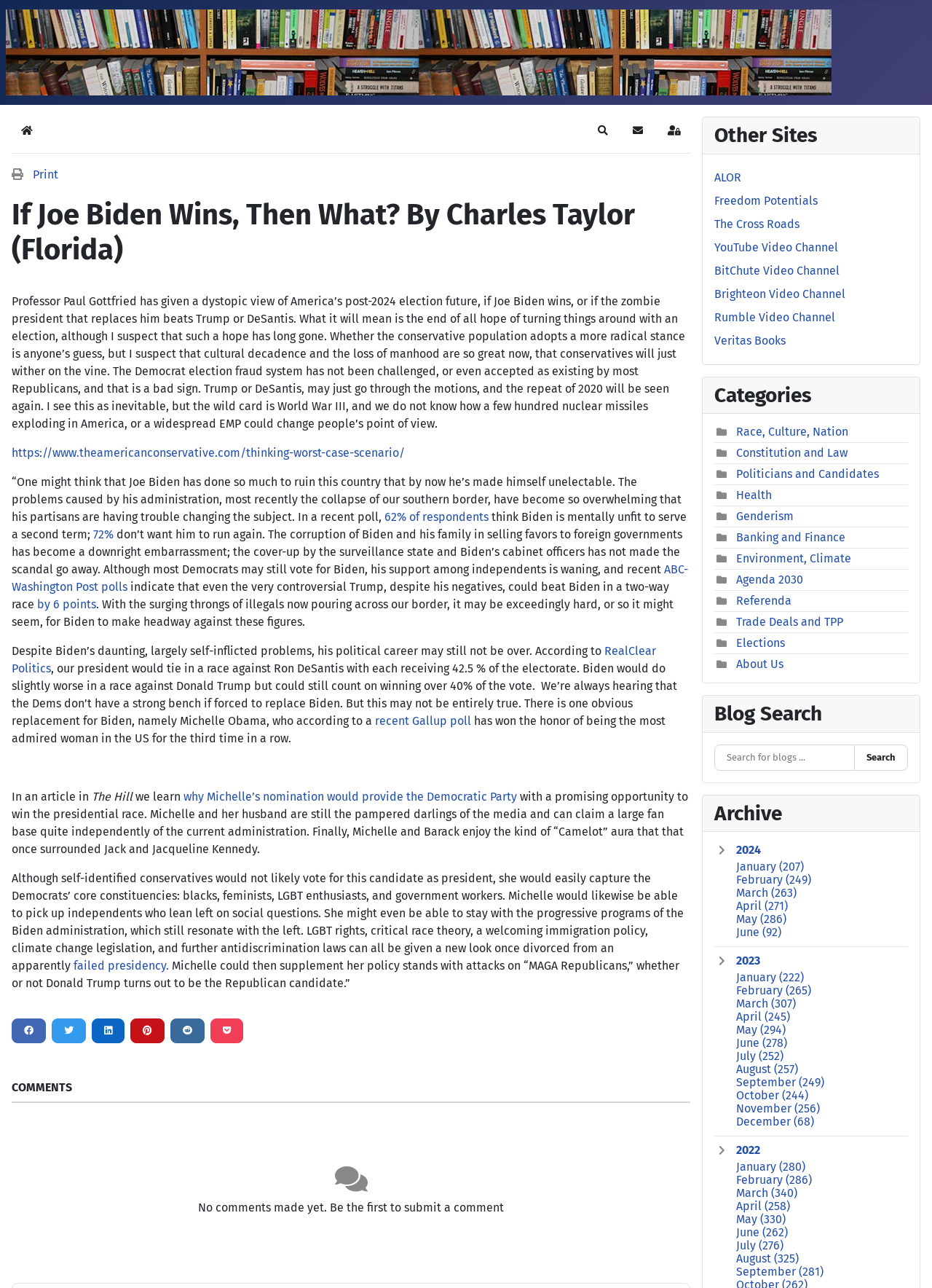Reply to the question with a single word or phrase:
What is the name of the potential replacement for Joe Biden mentioned in the article?

Michelle Obama